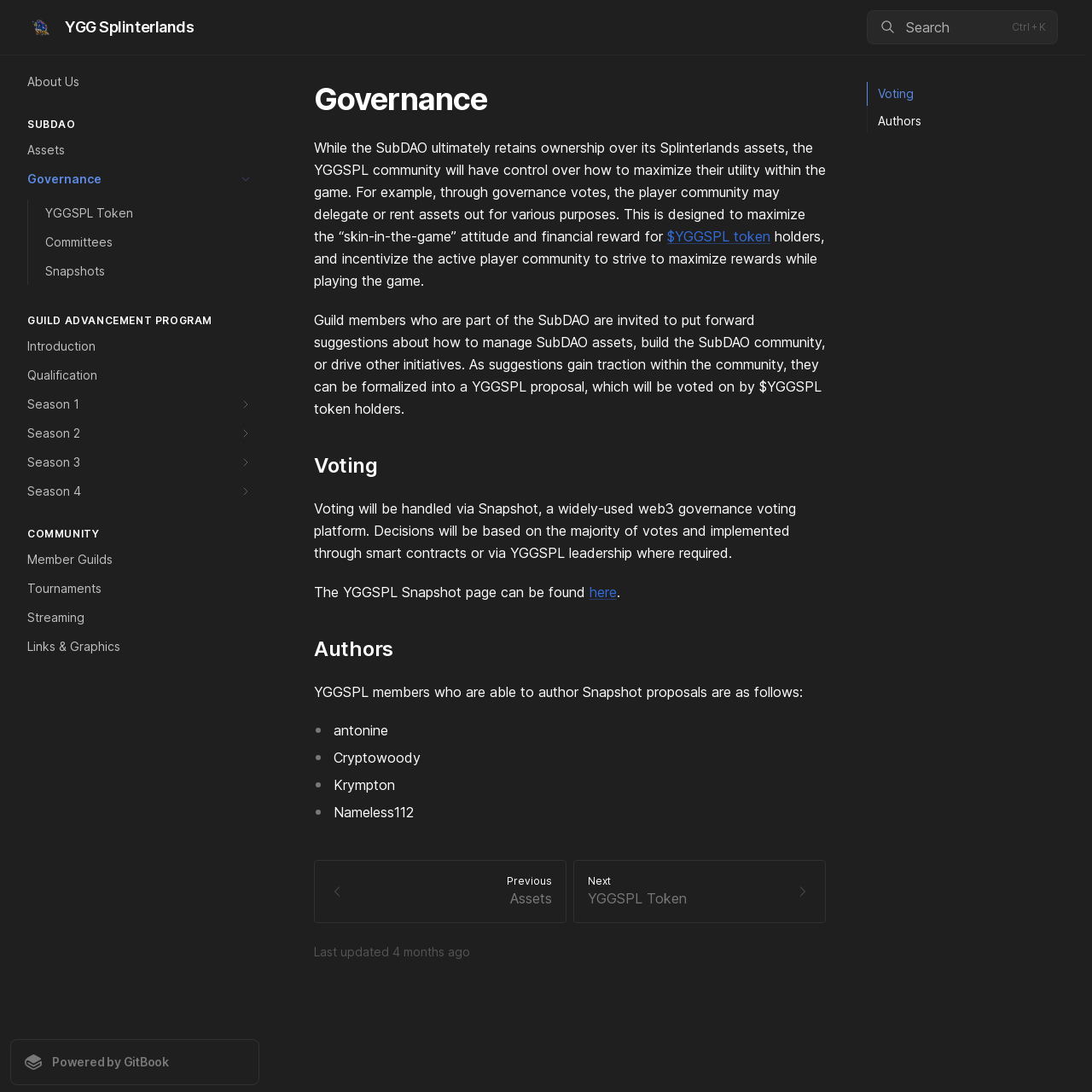What is the name of the token mentioned on the webpage?
Please give a detailed and elaborate explanation in response to the question.

The webpage mentions the YGGSPL token in the context of governance votes and decision-making within the SubDAO community.